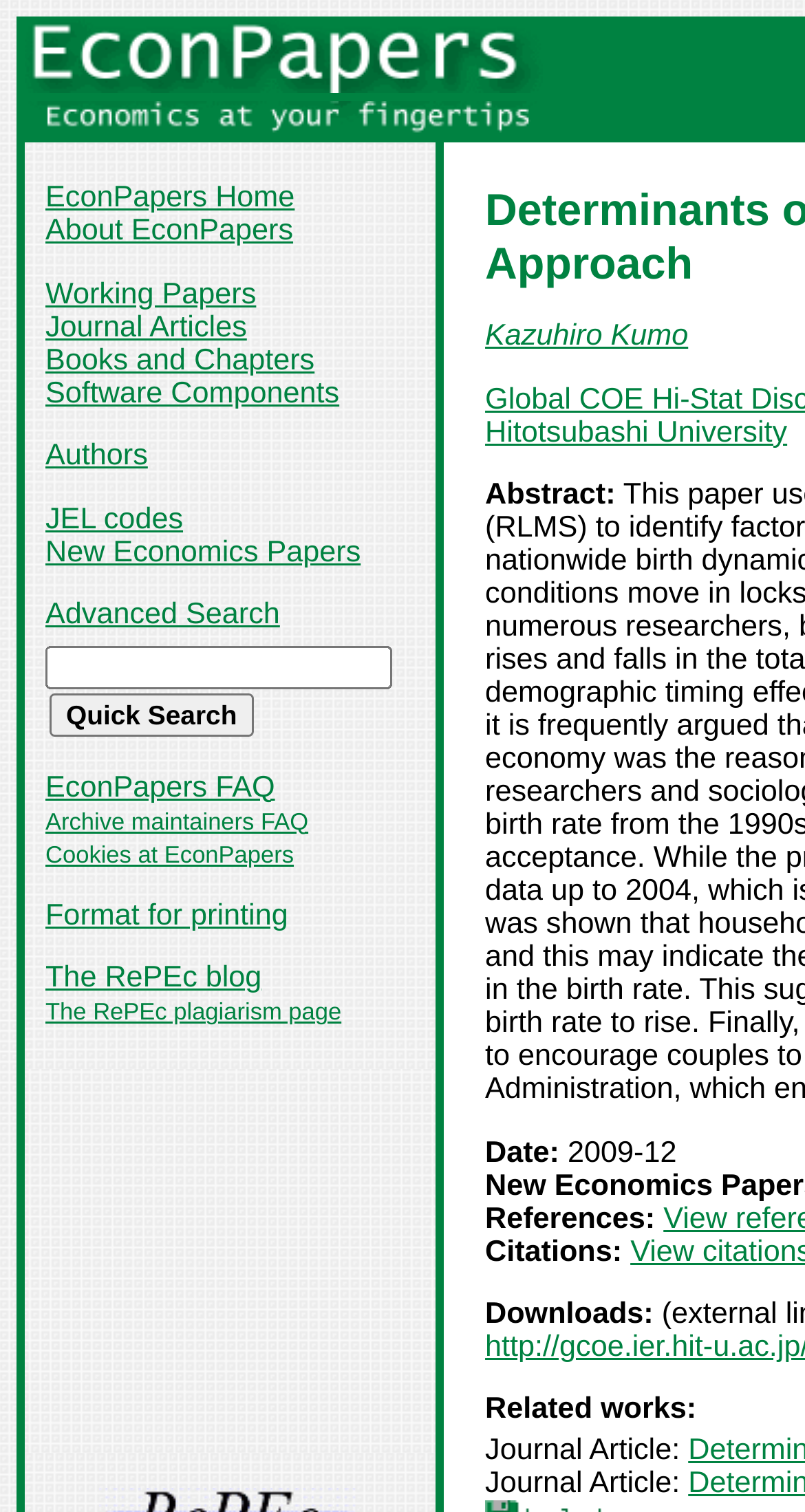Extract the bounding box coordinates for the UI element described as: "Journal Articles".

[0.056, 0.206, 0.307, 0.228]